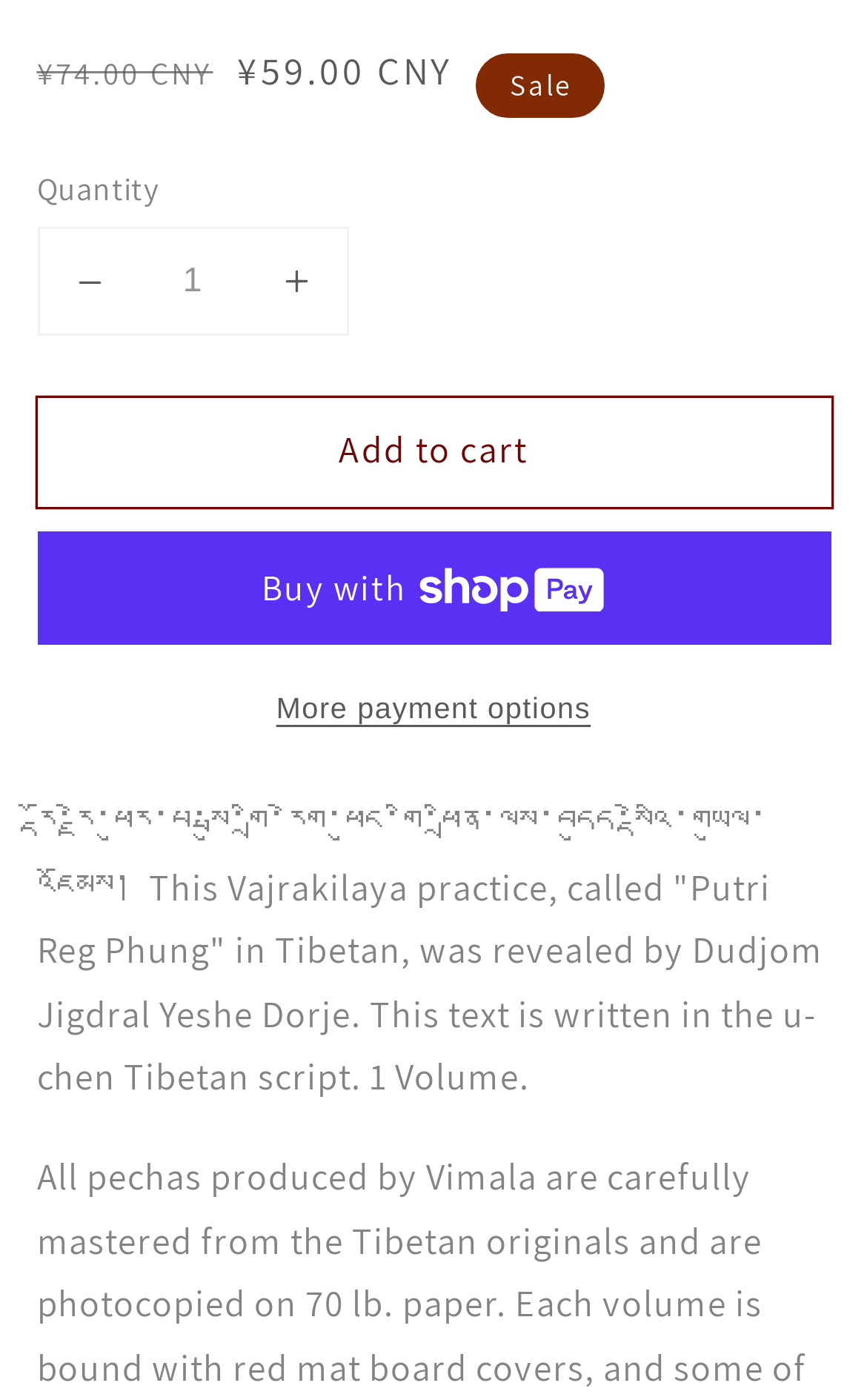Can you give a detailed response to the following question using the information from the image? What is the sale price of the book?

The sale price of the book can be found by looking at the 'Sale price' label, which is accompanied by the text '¥59.00 CNY'.